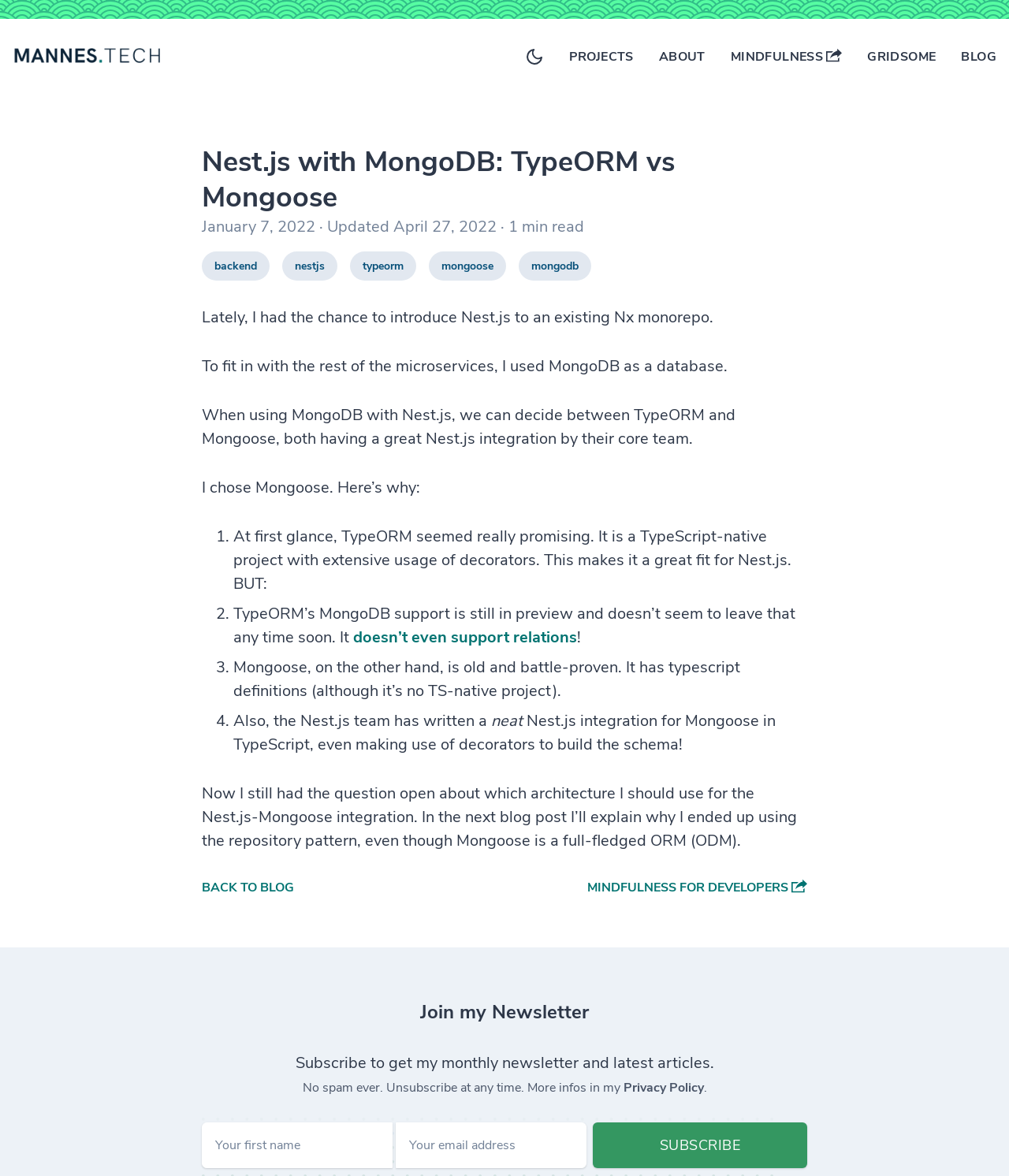Find the bounding box coordinates of the clickable region needed to perform the following instruction: "Click the 'PROJECTS' link". The coordinates should be provided as four float numbers between 0 and 1, i.e., [left, top, right, bottom].

[0.564, 0.041, 0.628, 0.055]